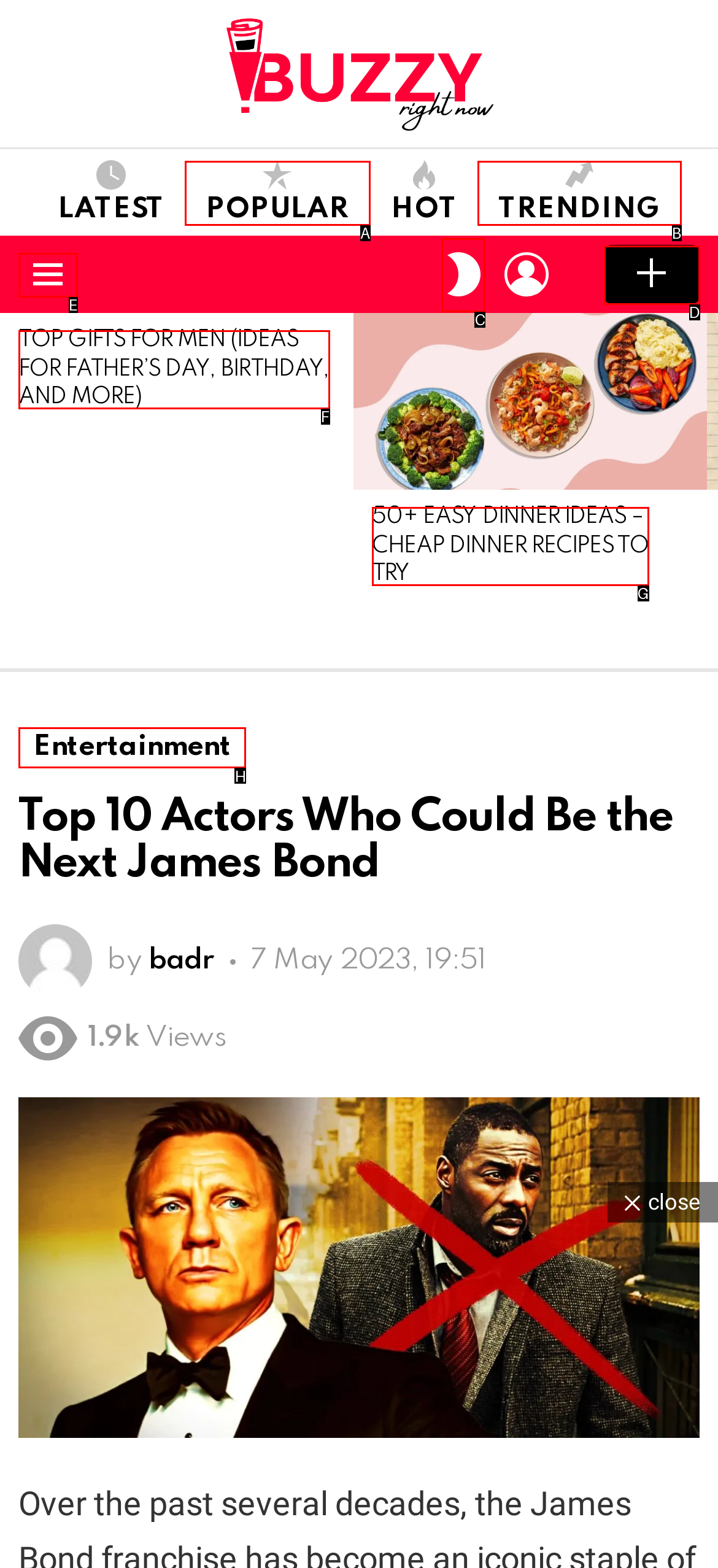Identify the correct choice to execute this task: Switch to a different skin
Respond with the letter corresponding to the right option from the available choices.

C